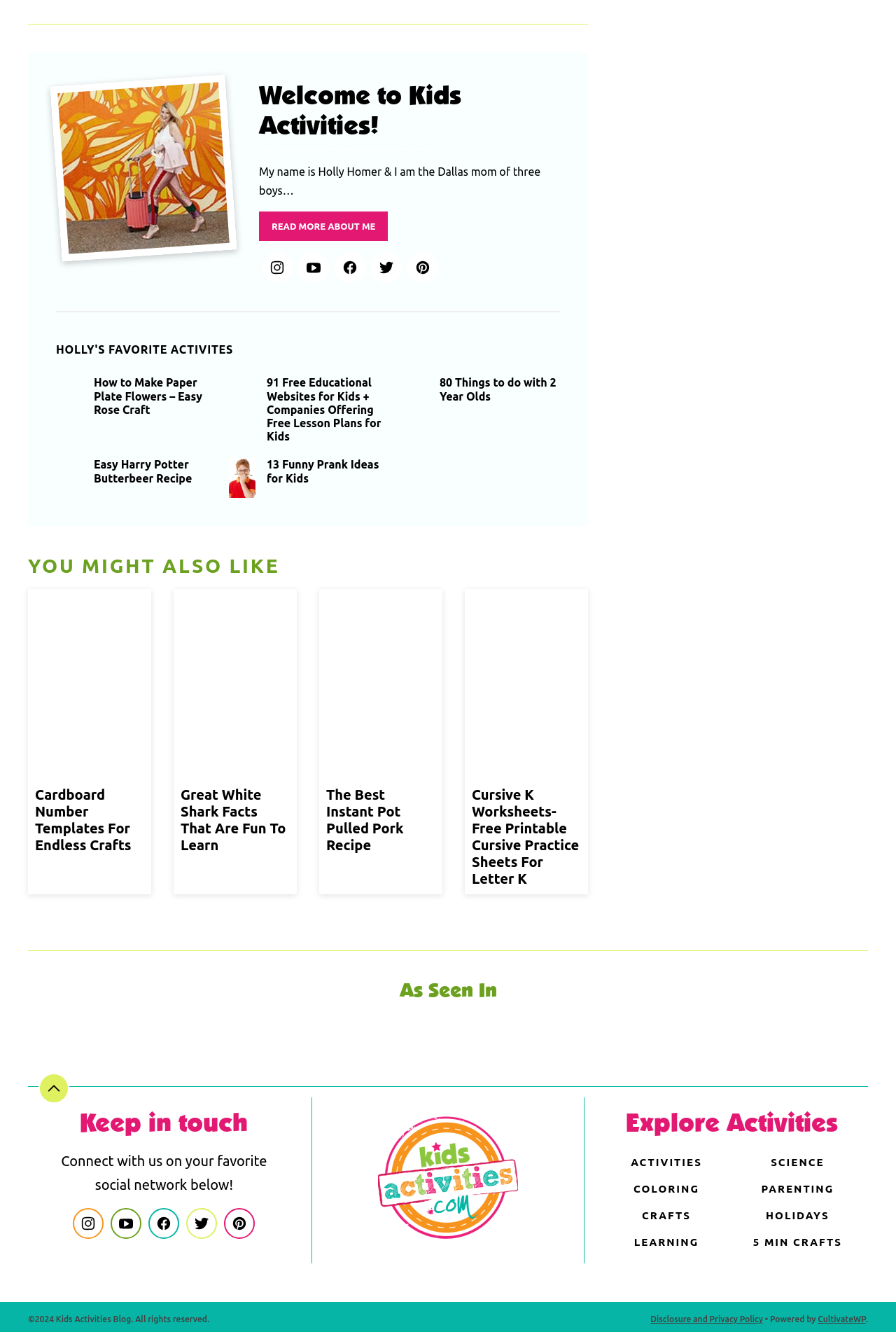Please find the bounding box coordinates for the clickable element needed to perform this instruction: "Learn about Oyster Bay Town, SUNY Stony Brook Team up to Revitalize Oyster Population".

None